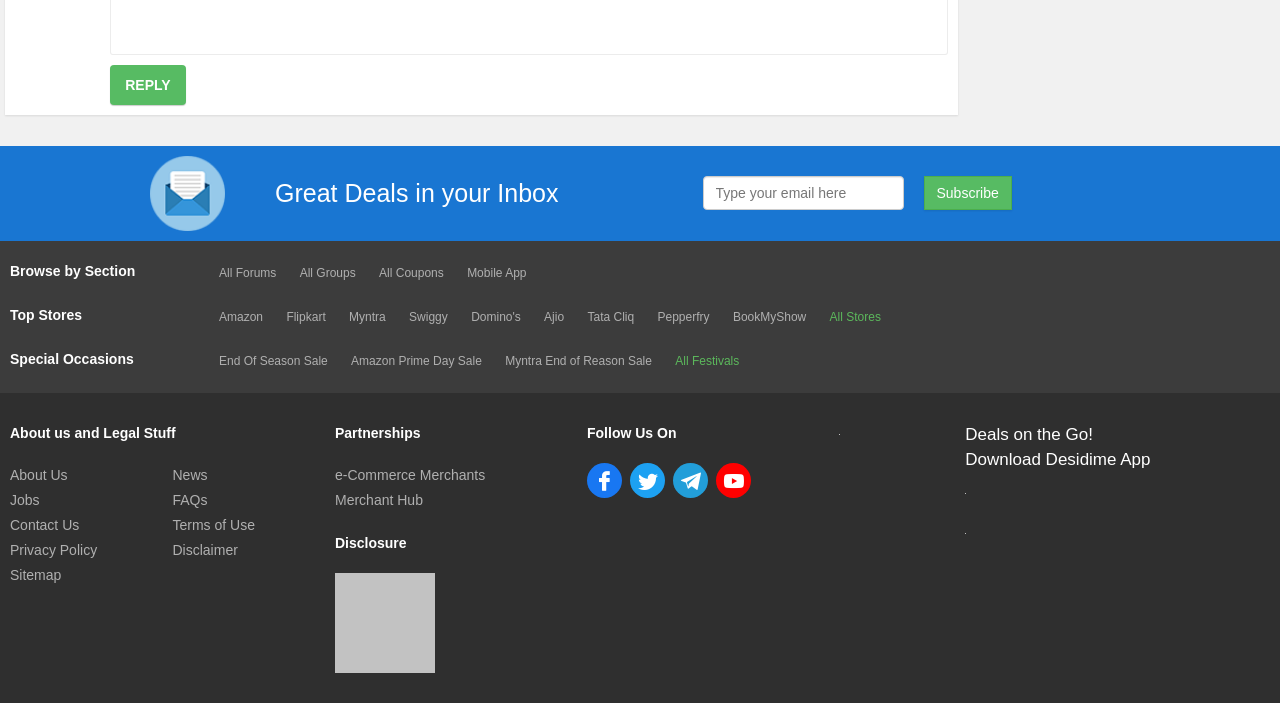Determine the bounding box coordinates of the clickable element necessary to fulfill the instruction: "Visit Amazon". Provide the coordinates as four float numbers within the 0 to 1 range, i.e., [left, top, right, bottom].

[0.163, 0.441, 0.213, 0.461]